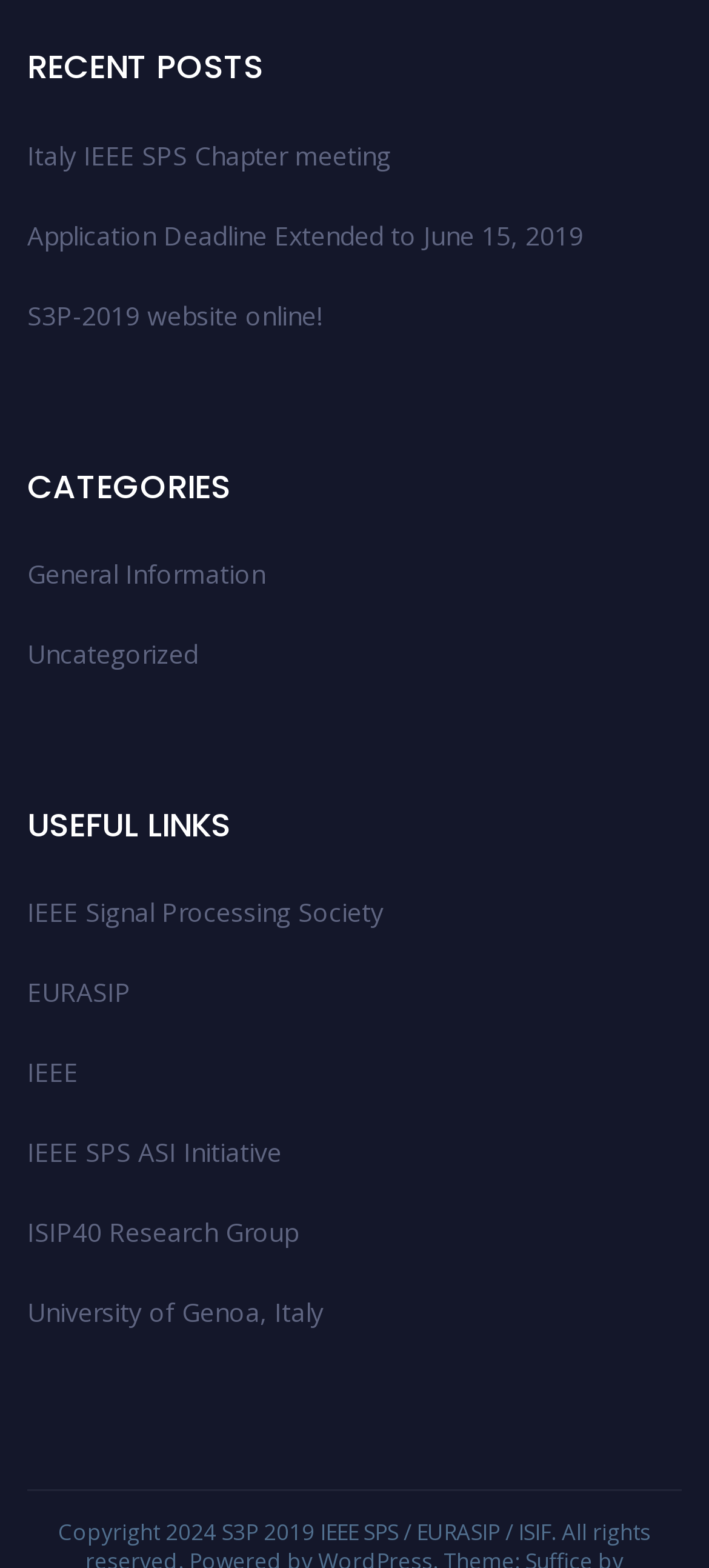Respond with a single word or phrase to the following question:
What is the name of the research group?

ISIP40 Research Group